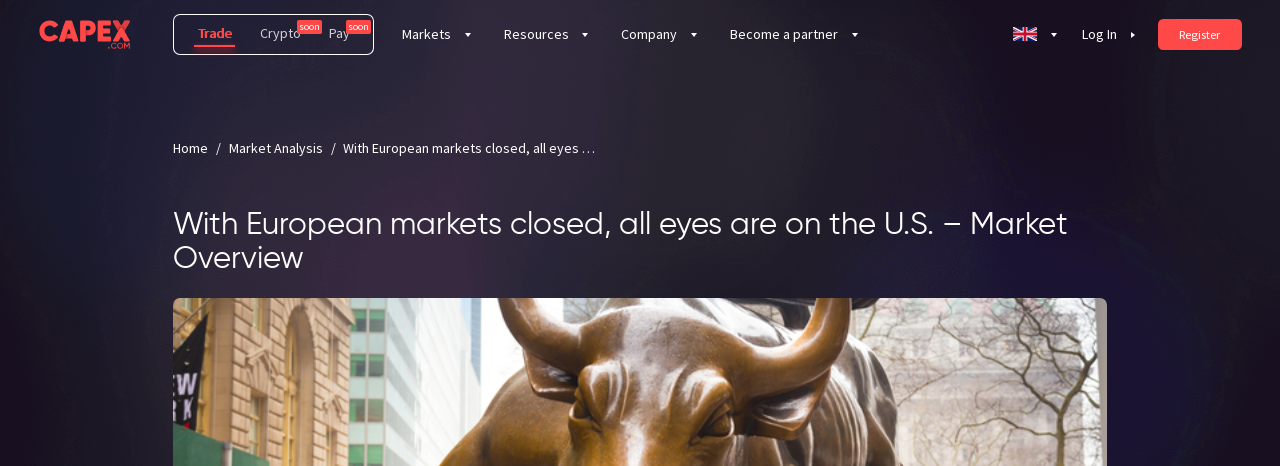Create an exhaustive description of the image.

The image featured on the page captures a prominent bull statue, symbolizing financial prosperity and market strength, prominently displayed in an urban setting. This visual complements the article titled "With European markets closed, all eyes are on the U.S. – Market Overview," suggesting a focus on U.S. financial markets amidst global trading dynamics. The rich context of the article is highlighted, reflecting a critical moment where analysts and investors are shifting their attention to the U.S. market developments. The overall design of the webpage, featuring muted colors and a sleek layout, enhances the professionalism of the financial content discussed.